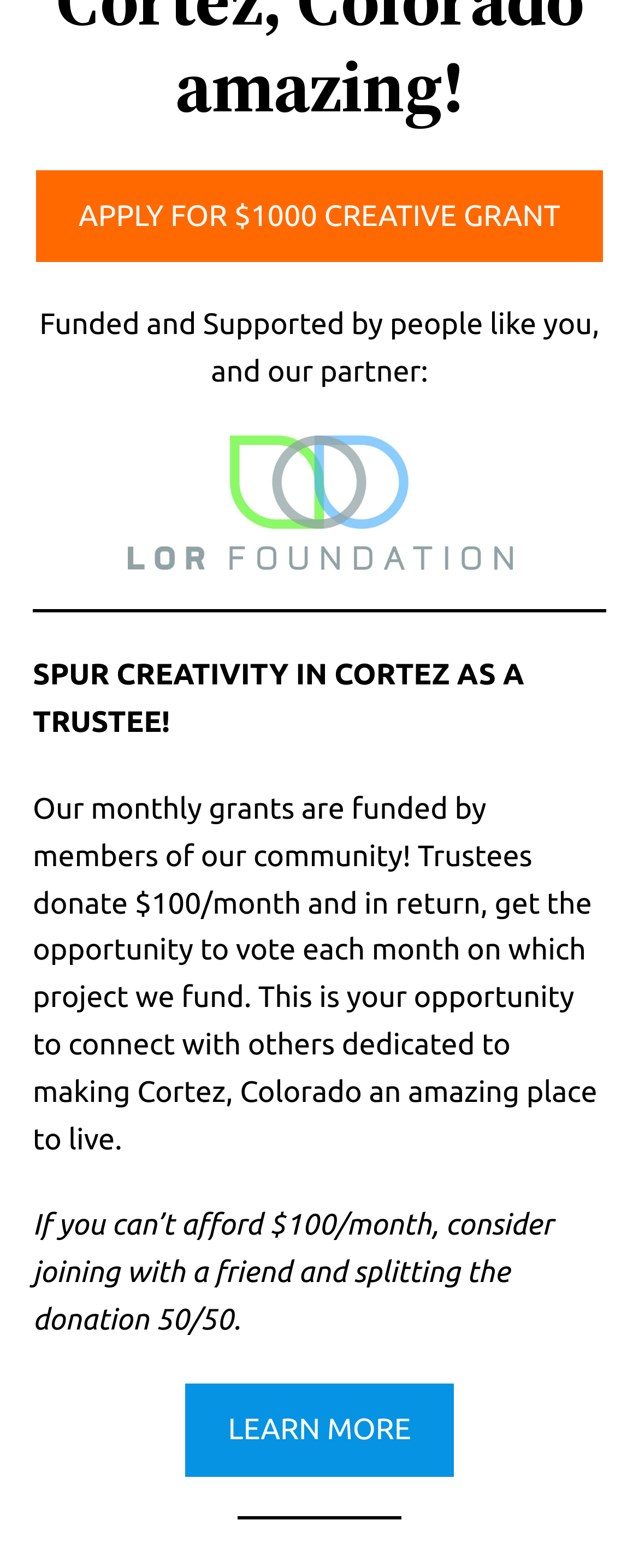Extract the bounding box of the UI element described as: "title="Amazon Prime"".

None